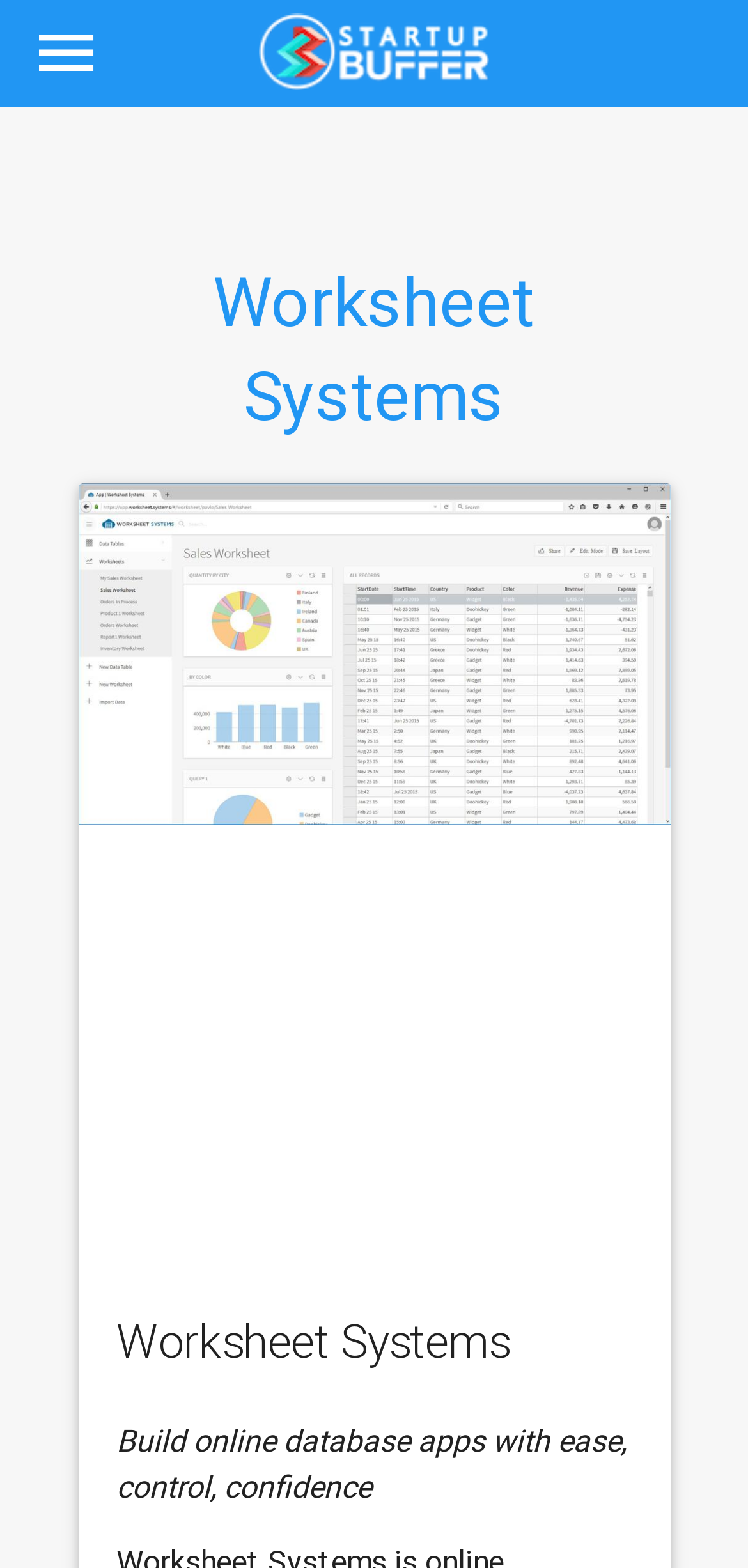How many links are there in the top section?
Please answer the question with as much detail as possible using the screenshot.

There are two links in the top section of the webpage, one is the 'startup buffer logo' link and the other is the link with the text ''.